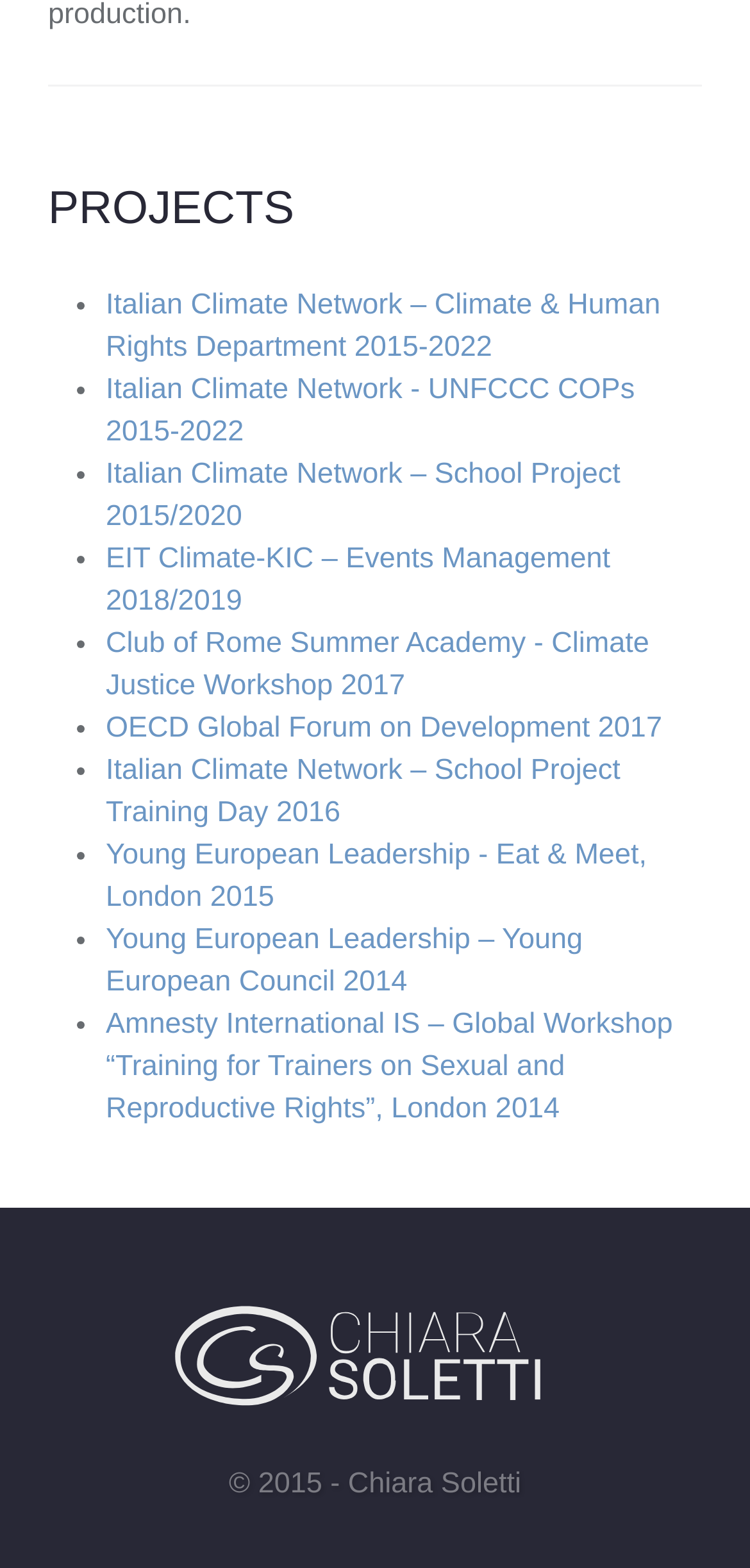What is the copyright year of this webpage?
Answer briefly with a single word or phrase based on the image.

2015